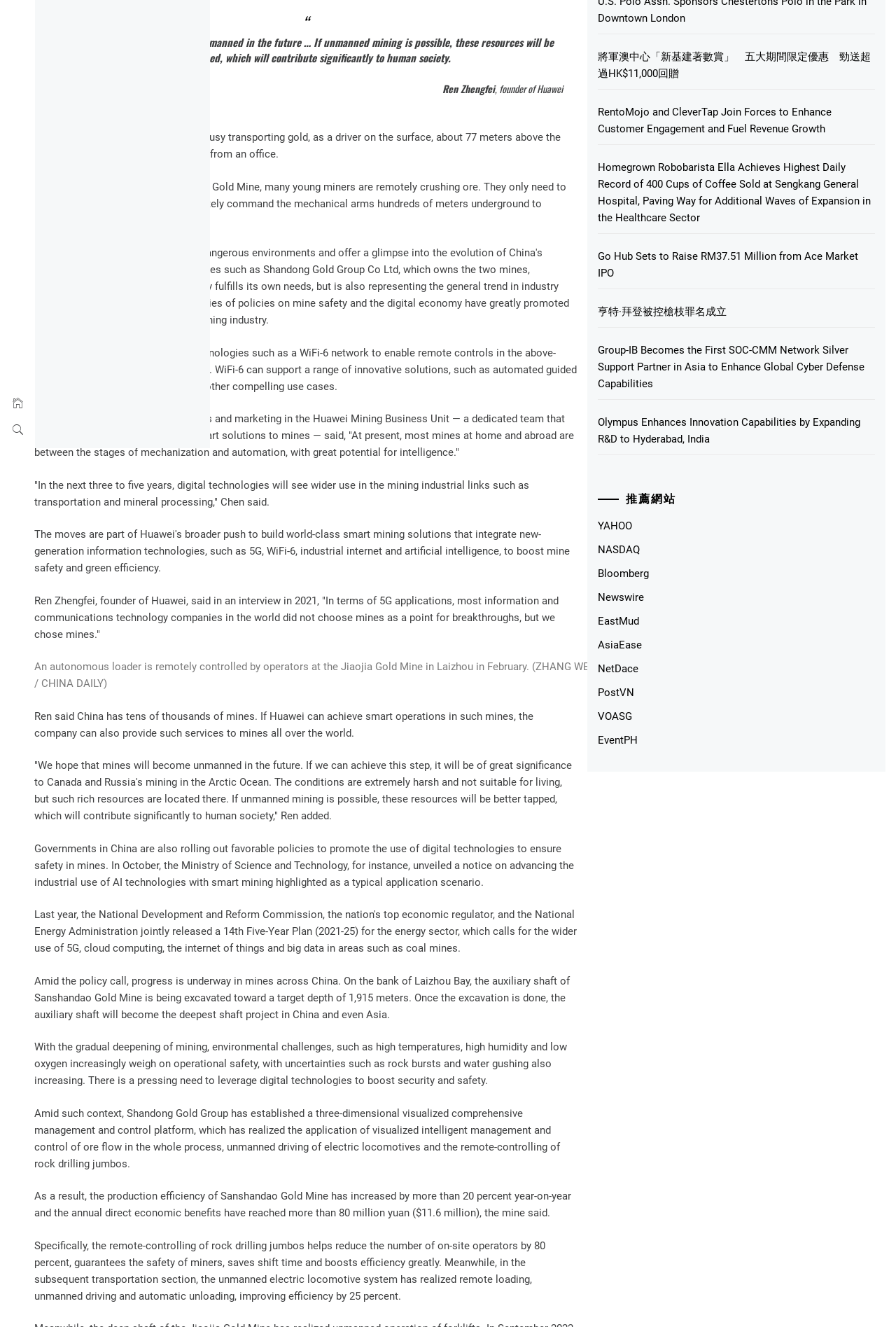Determine the bounding box for the UI element that matches this description: "AsiaEase".

[0.74, 0.519, 0.789, 0.529]